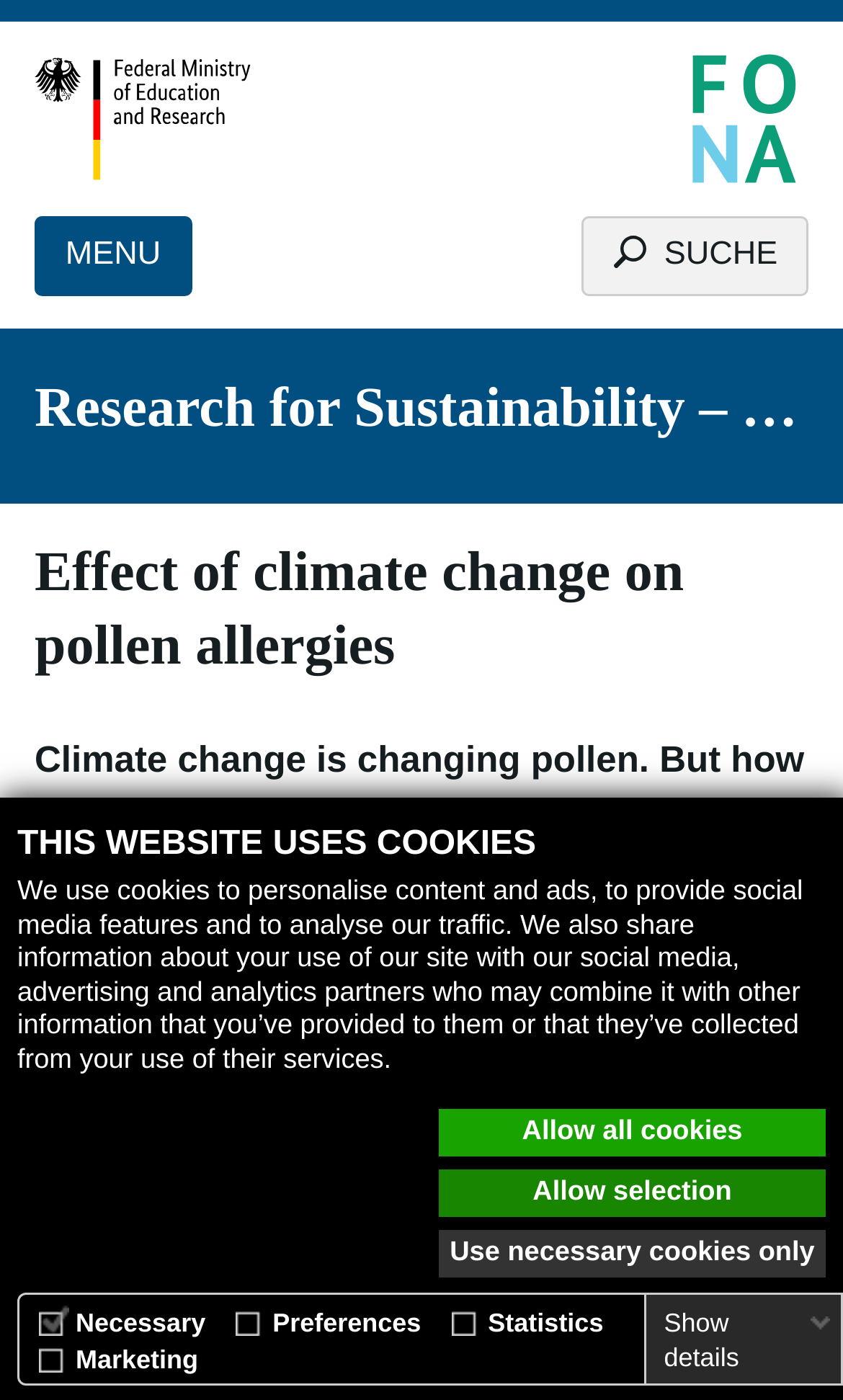Using the information from the screenshot, answer the following question thoroughly:
How many navigation links are there at the top of the webpage?

I looked at the top of the webpage and found two navigation links: 'Federal Ministry of Education and Research' and 'Research for Sustainable Development (FONA)'.